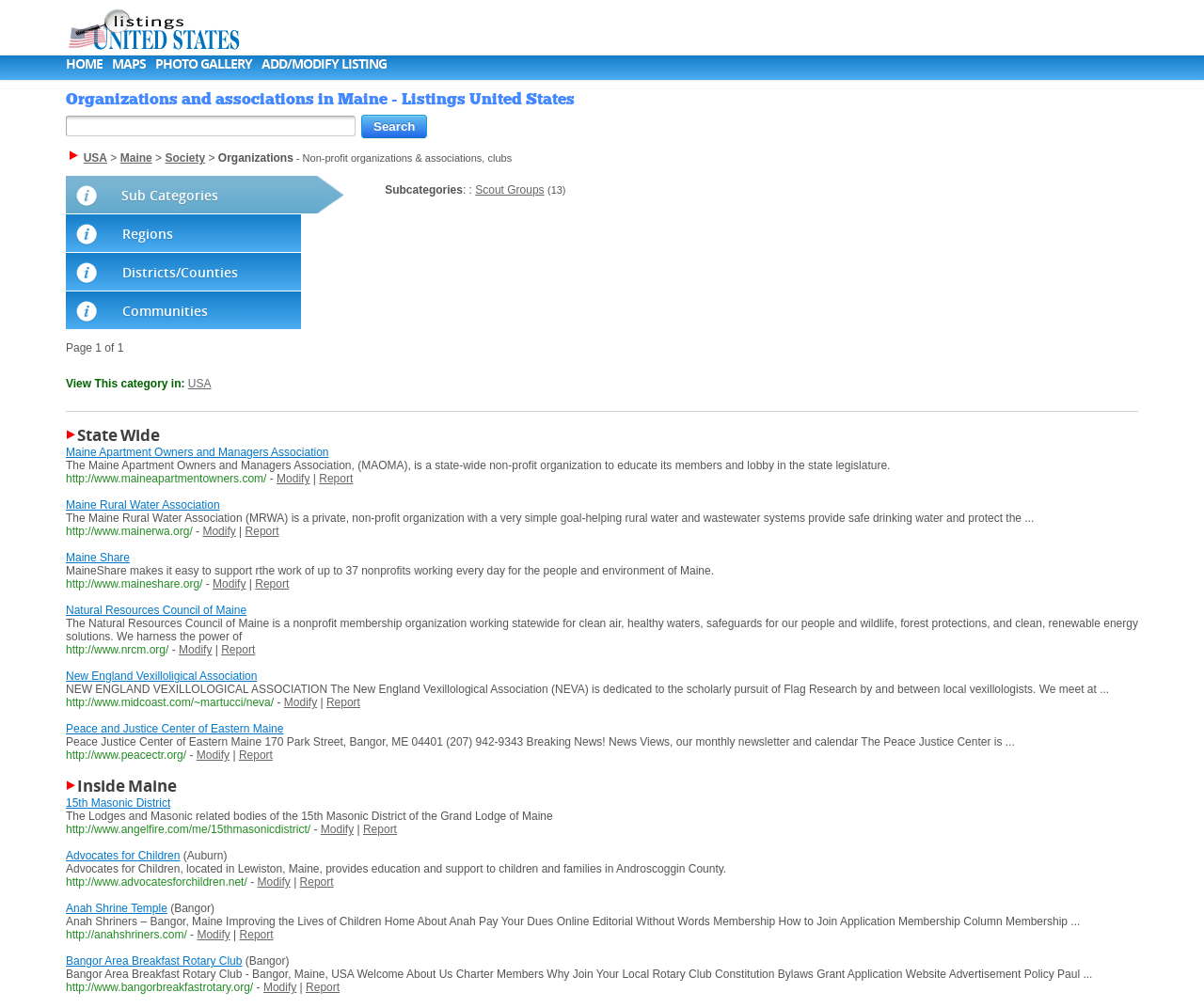Could you specify the bounding box coordinates for the clickable section to complete the following instruction: "View subcategories"?

[0.055, 0.174, 0.285, 0.212]